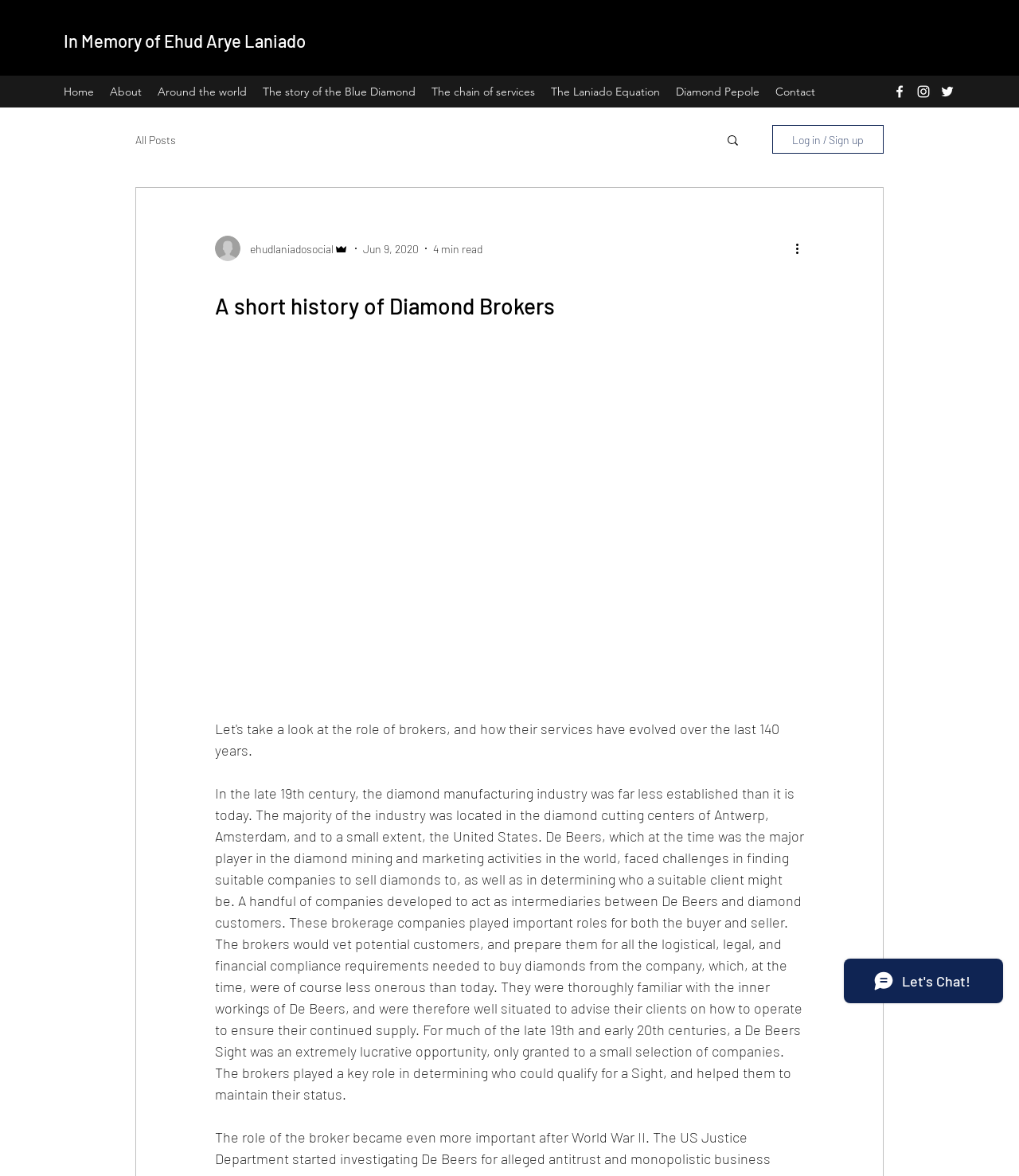What is the purpose of the brokers? From the image, respond with a single word or brief phrase.

To act as intermediaries